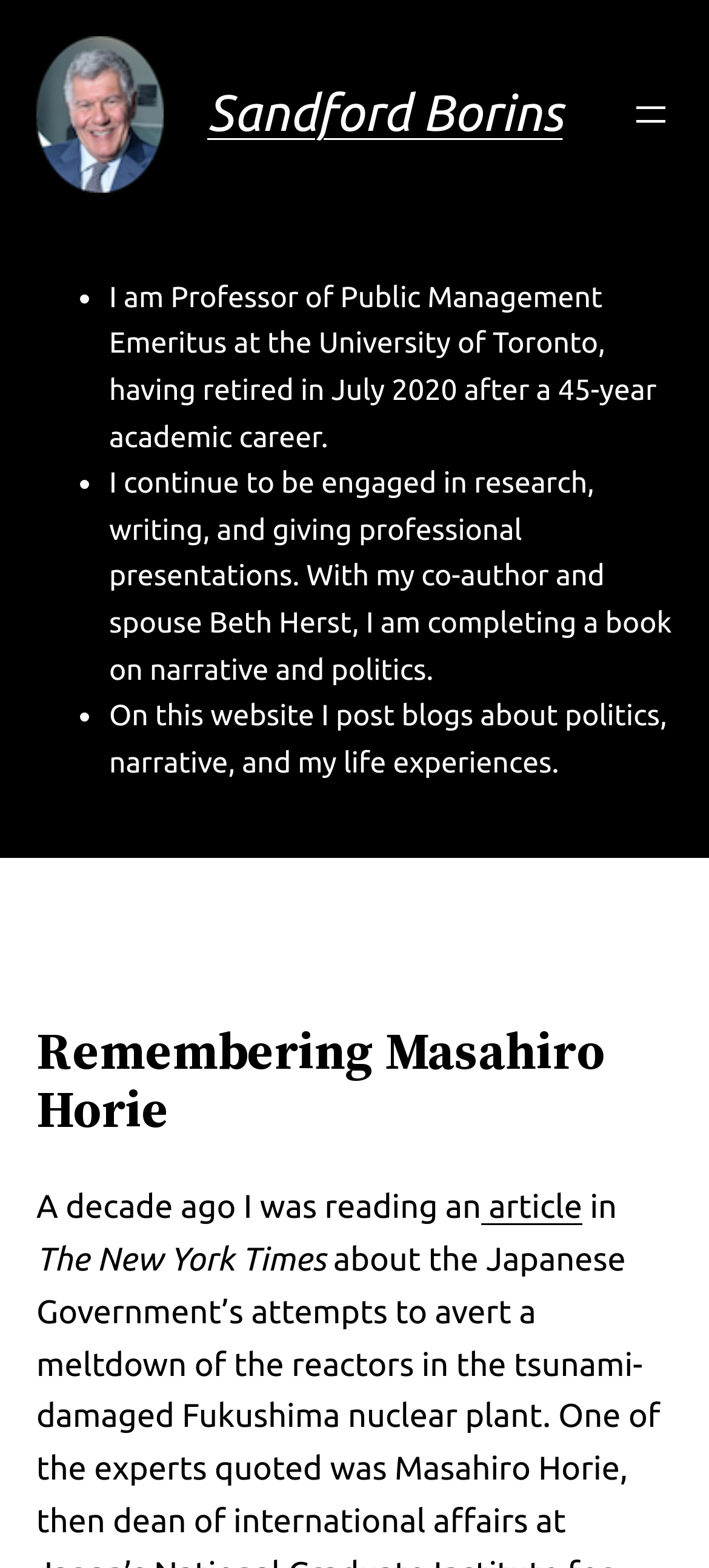Analyze the image and give a detailed response to the question:
What is the topic of the book the author is completing?

The author is completing a book on narrative and politics with their co-author and spouse Beth Herst, as mentioned in the text 'With my co-author and spouse Beth Herst, I am completing a book on narrative and politics.'